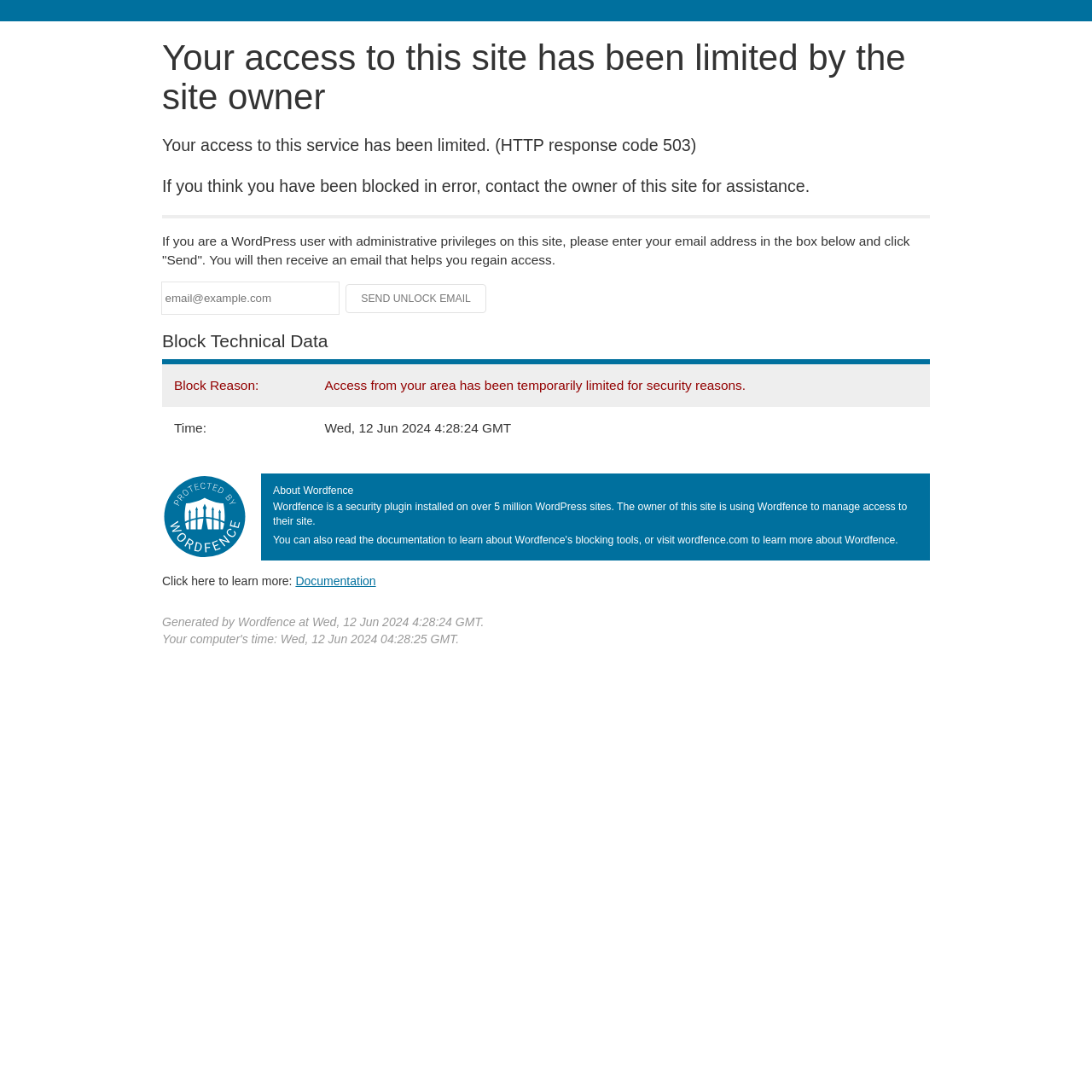Using the elements shown in the image, answer the question comprehensively: What is the plugin used to manage site access?

The plugin used to manage site access is mentioned in the 'About Wordfence' section, where it says 'The owner of this site is using Wordfence to manage access to their site.'